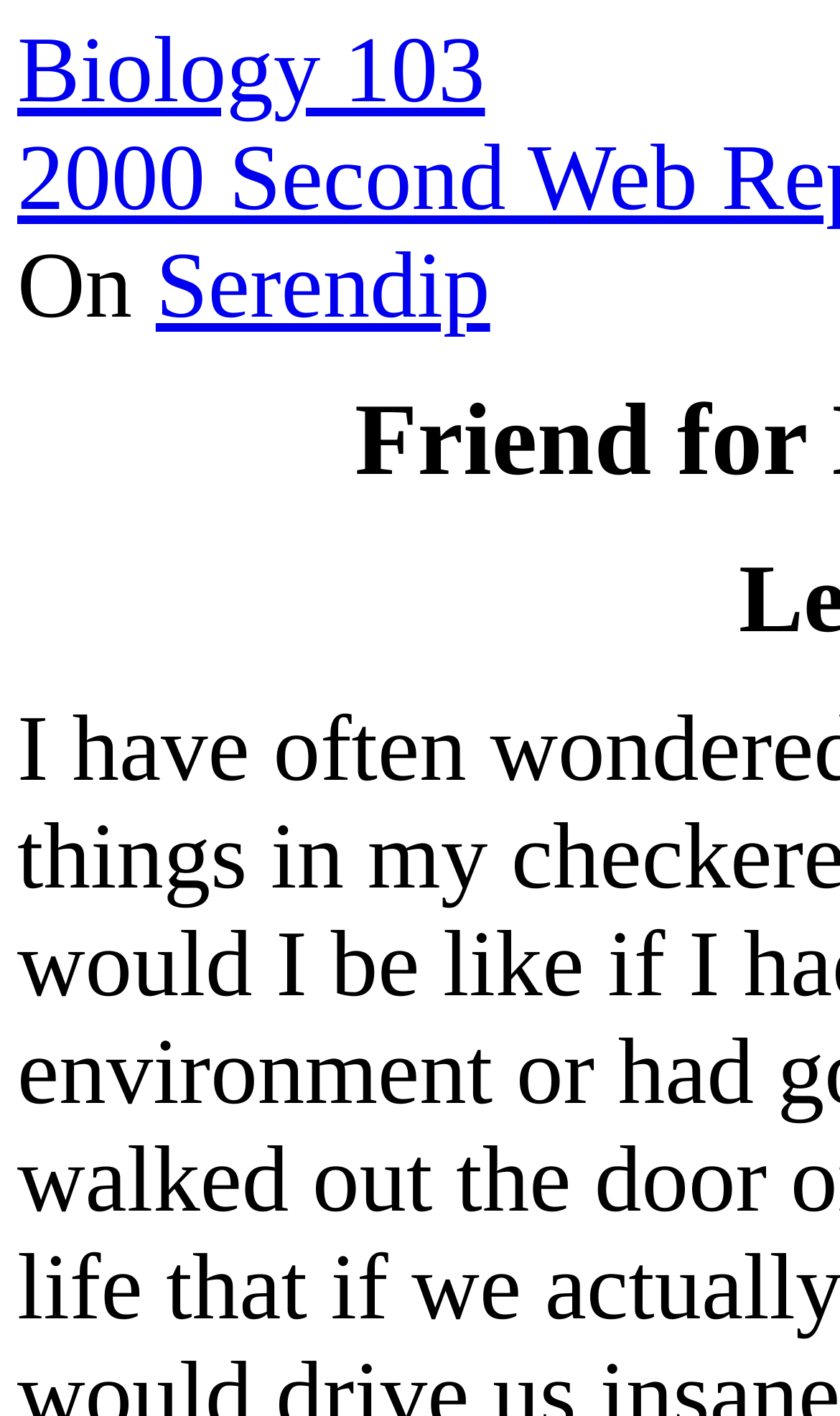Bounding box coordinates must be specified in the format (top-left x, top-left y, bottom-right x, bottom-right y). All values should be floating point numbers between 0 and 1. What are the bounding box coordinates of the UI element described as: Serendip

[0.185, 0.166, 0.583, 0.239]